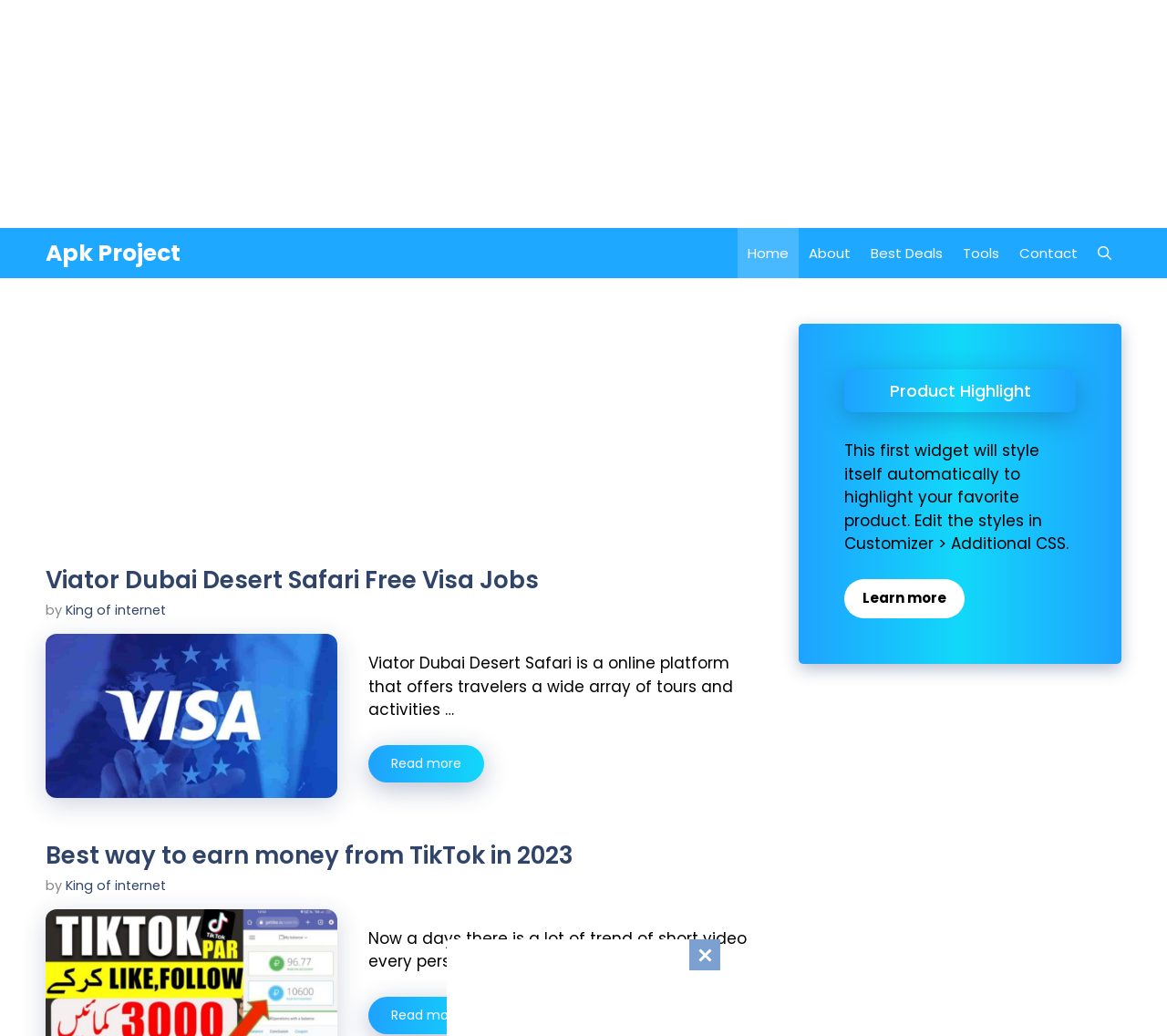Find and specify the bounding box coordinates that correspond to the clickable region for the instruction: "Open the search".

[0.932, 0.22, 0.961, 0.268]